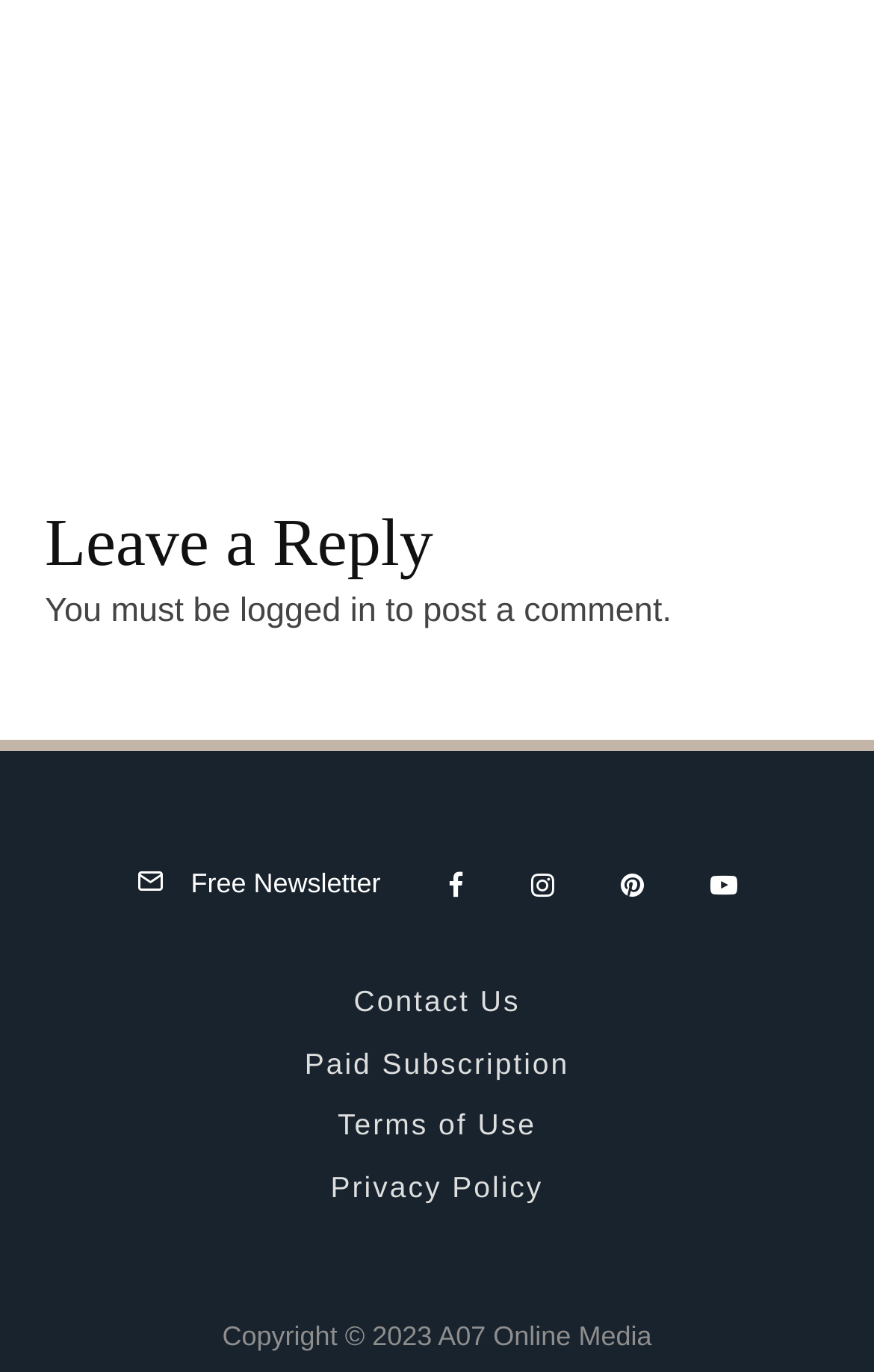Please answer the following question using a single word or phrase: 
How much does the 1991 Jaguar XJR-15 cost?

$1,800,000